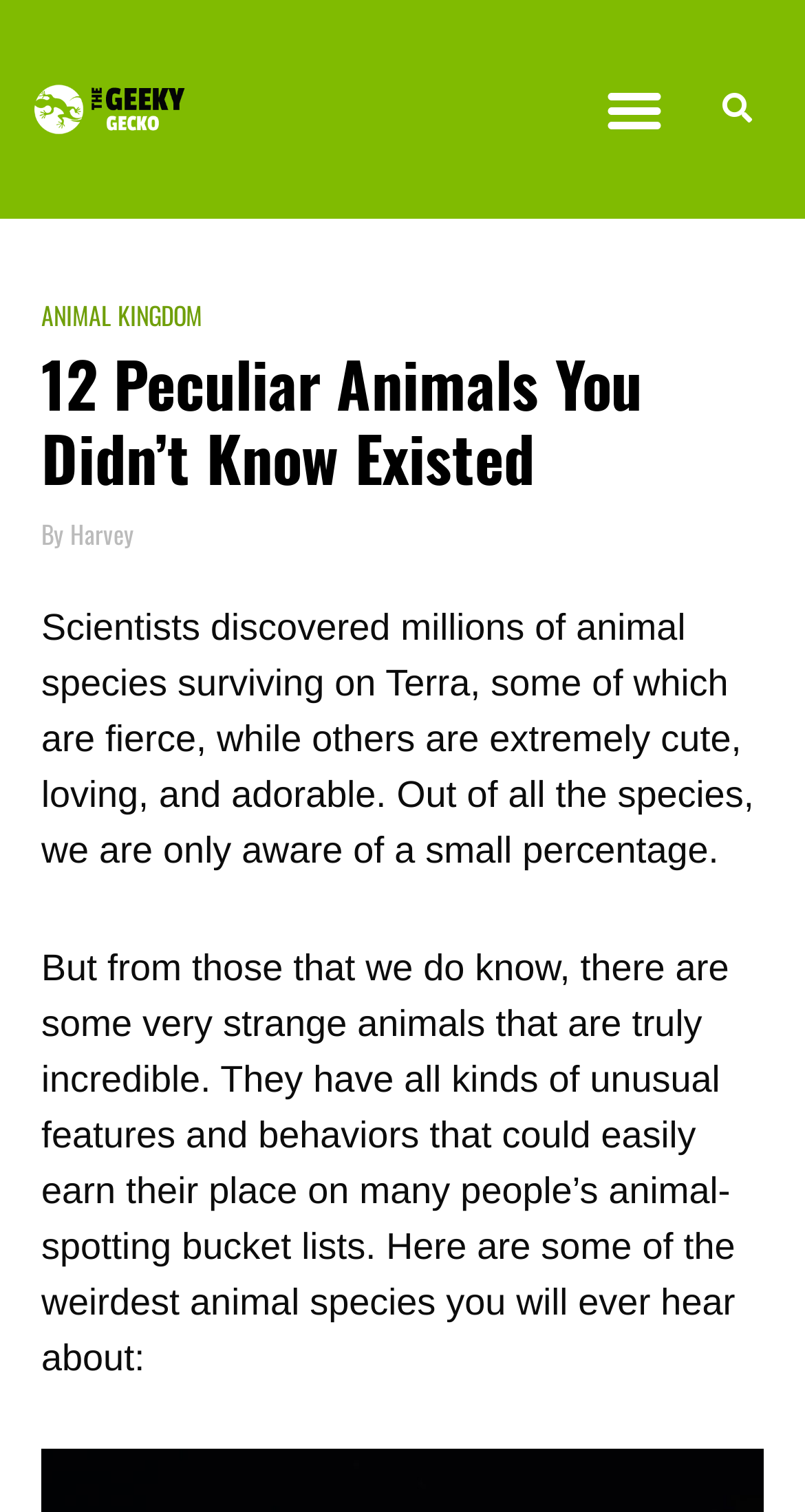How many animal species are scientists aware of?
Look at the image and respond with a single word or a short phrase.

a small percentage